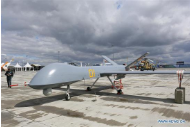Generate an in-depth description of the image you see.

The image showcases a modern surveillance or military drone prominently displayed on a concrete surface. This drone, characterized by its sleek, gray body and advanced aerodynamic design, is indicative of contemporary military technology. In the background, a cloudy sky sets an atmospheric context, and a few personnel can be seen interacting with the drone, hinting at its operational use. This scene is likely part of a defense exhibition, where various military technologies are showcased, aligning with the topic of military equipment as mentioned in the surrounding content. The focus on such equipment reflects ongoing developments and innovations in defense capabilities, particularly in relation to international military dynamics.